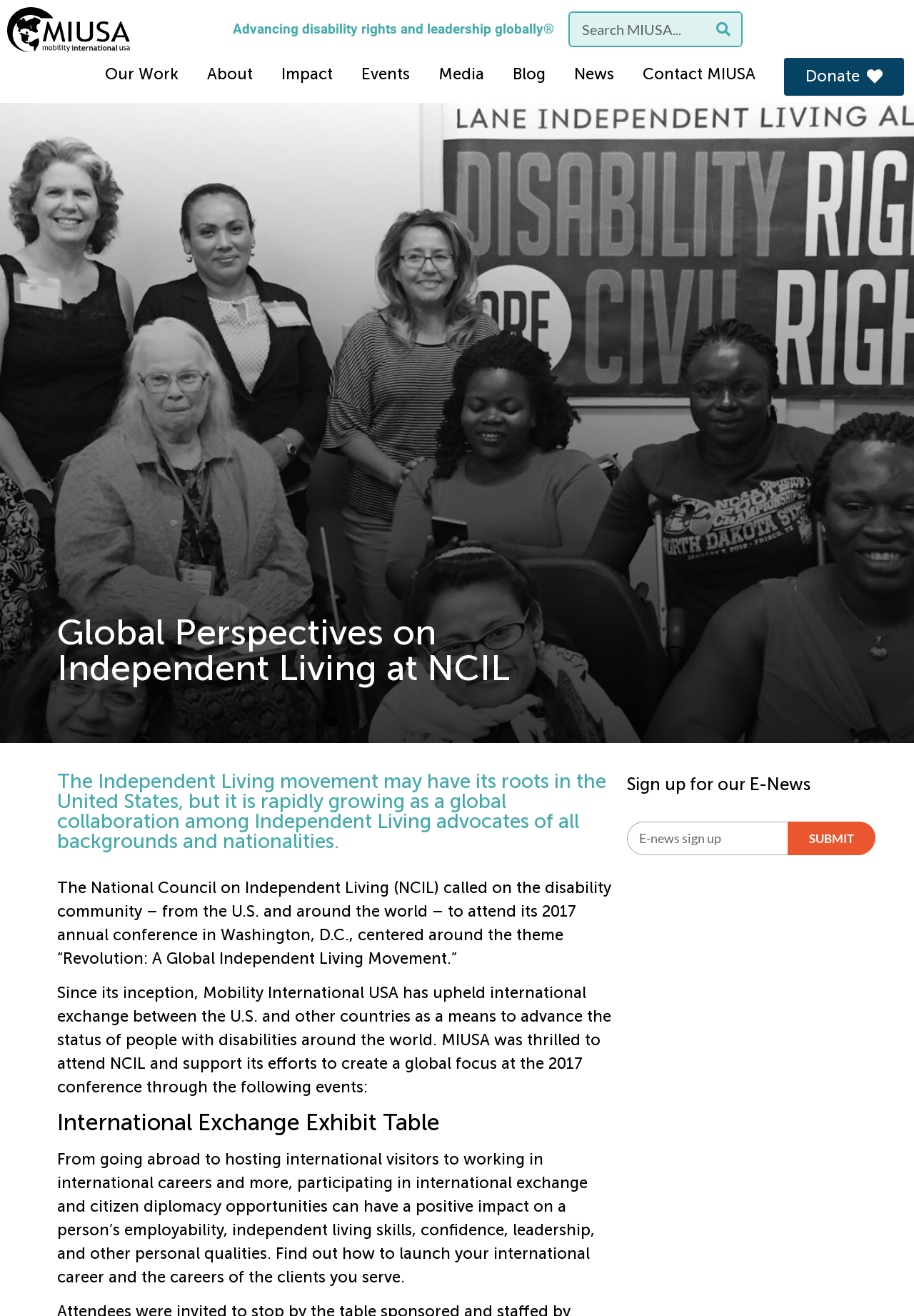Please identify the bounding box coordinates of where to click in order to follow the instruction: "Sign up for E-News".

[0.686, 0.624, 0.862, 0.65]